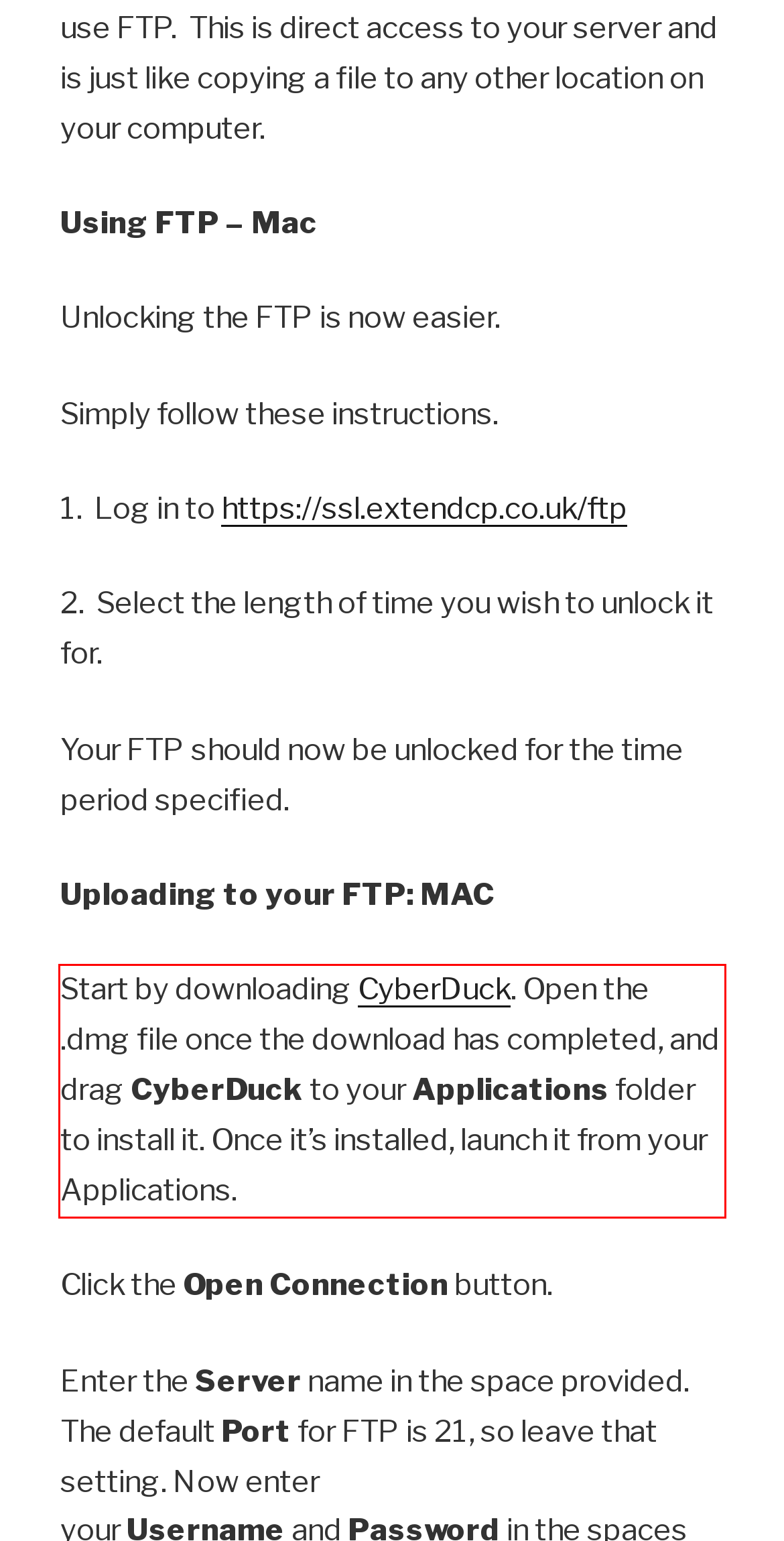From the given screenshot of a webpage, identify the red bounding box and extract the text content within it.

Start by downloading CyberDuck. Open the .dmg file once the download has completed, and drag CyberDuck to your Applications folder to install it. Once it’s installed, launch it from your Applications.